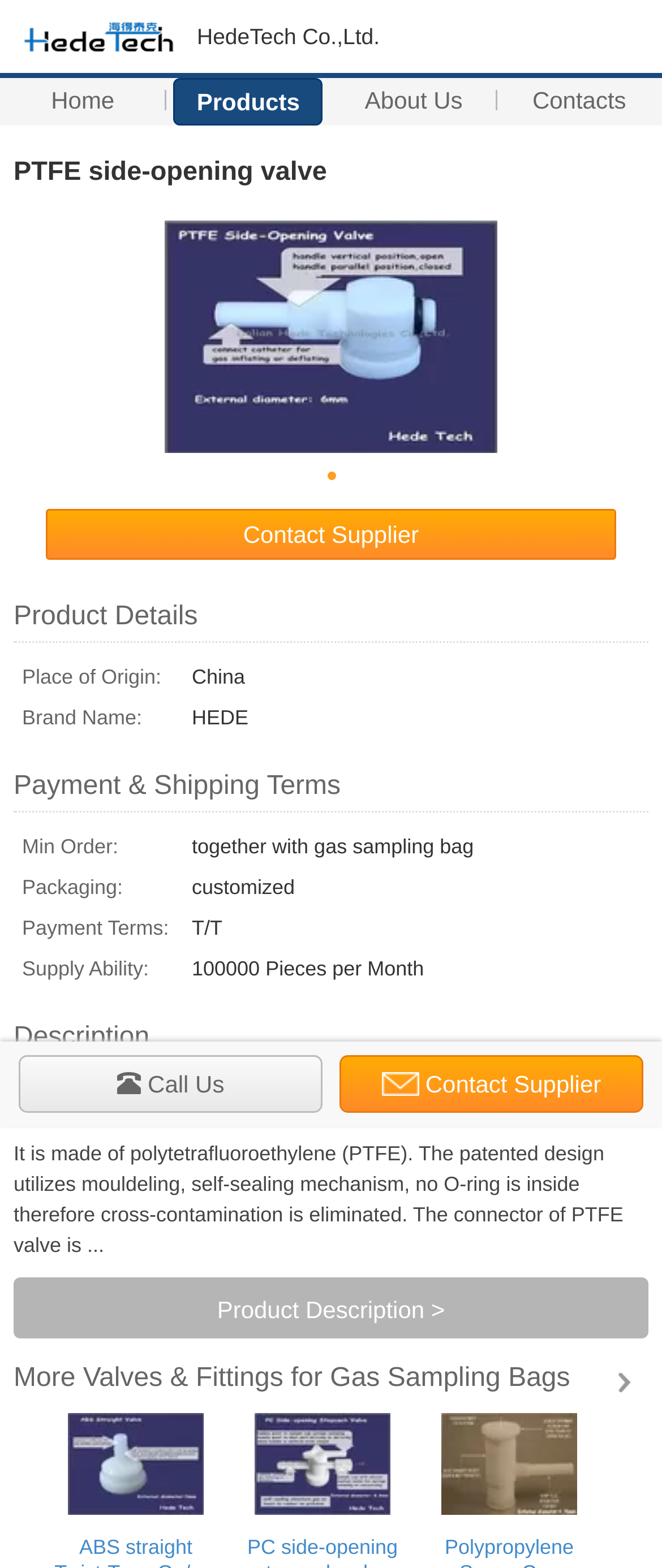Locate the coordinates of the bounding box for the clickable region that fulfills this instruction: "Click on the 'Home' link".

[0.012, 0.05, 0.238, 0.078]